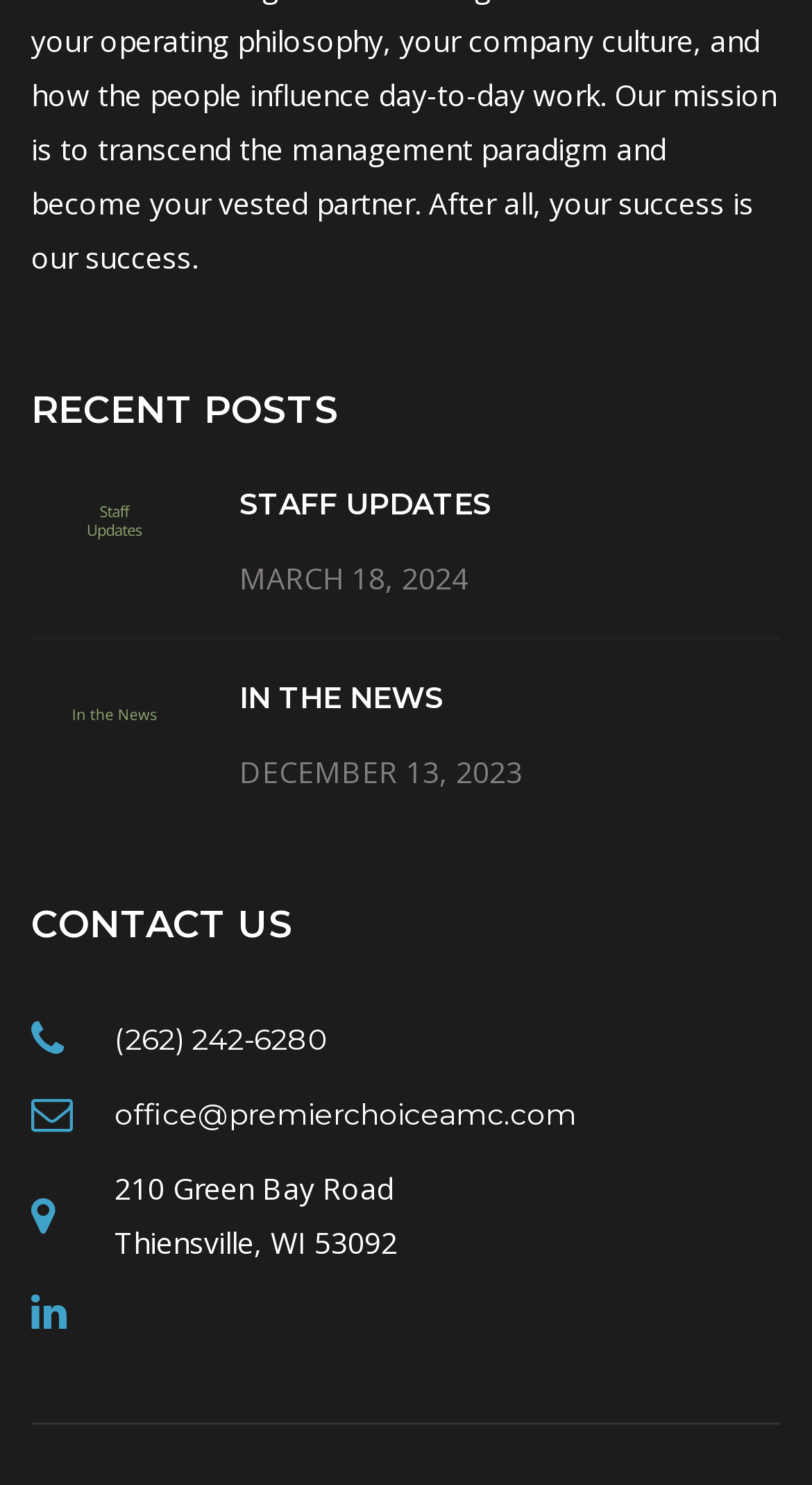Using the format (top-left x, top-left y, bottom-right x, bottom-right y), provide the bounding box coordinates for the described UI element. All values should be floating point numbers between 0 and 1: office@premierchoiceamc.com

[0.141, 0.737, 0.71, 0.762]